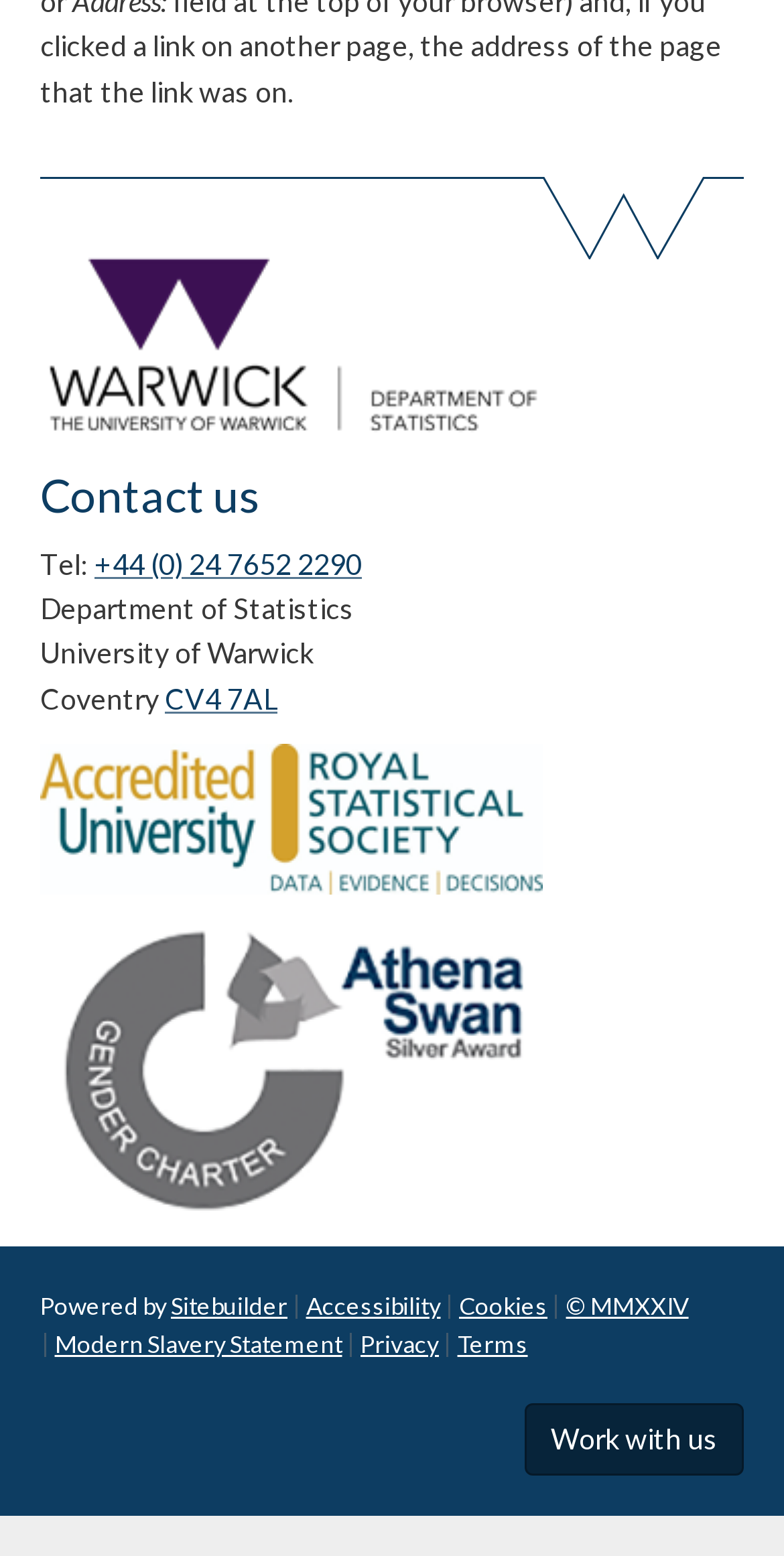Bounding box coordinates are to be given in the format (top-left x, top-left y, bottom-right x, bottom-right y). All values must be floating point numbers between 0 and 1. Provide the bounding box coordinate for the UI element described as: Terms

[0.583, 0.854, 0.673, 0.873]